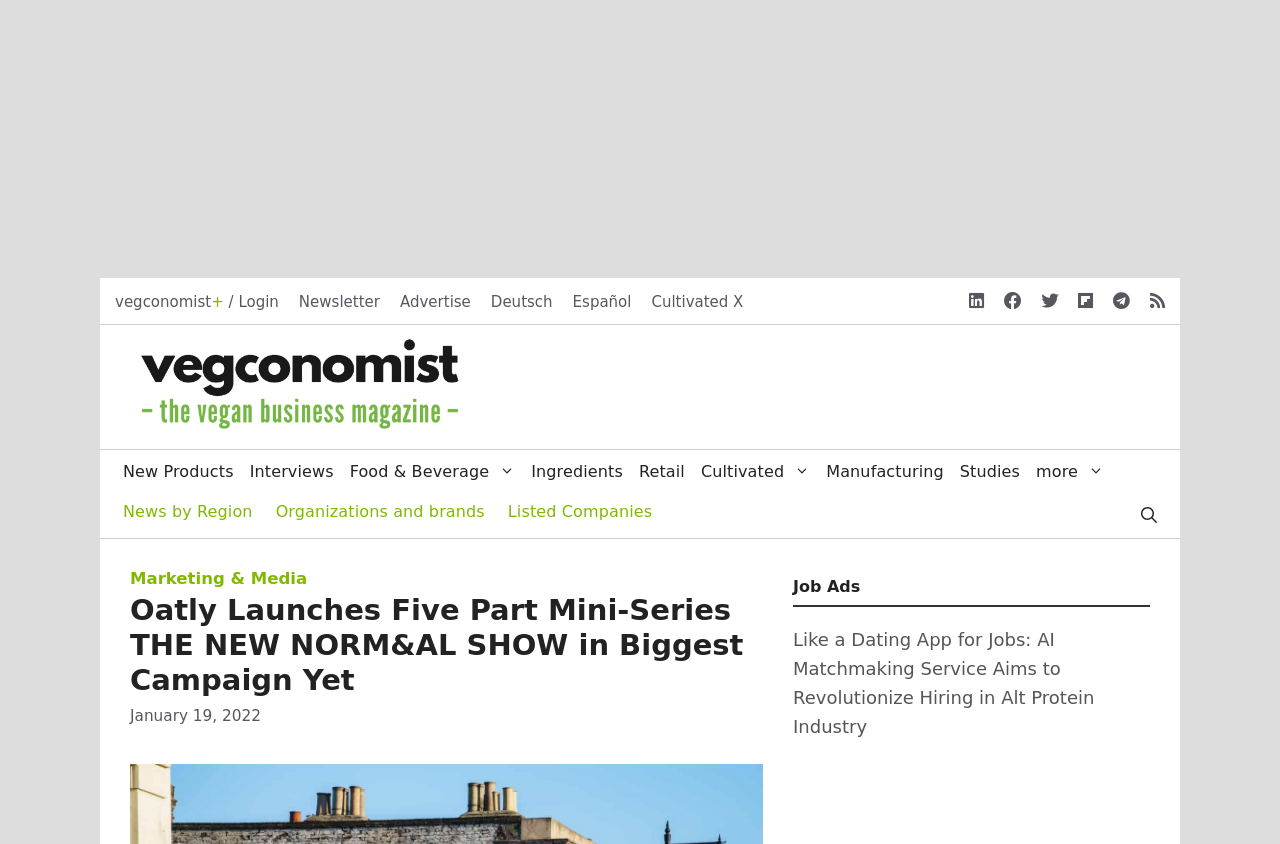Respond to the question with just a single word or phrase: 
What is the date of the article?

January 19, 2022